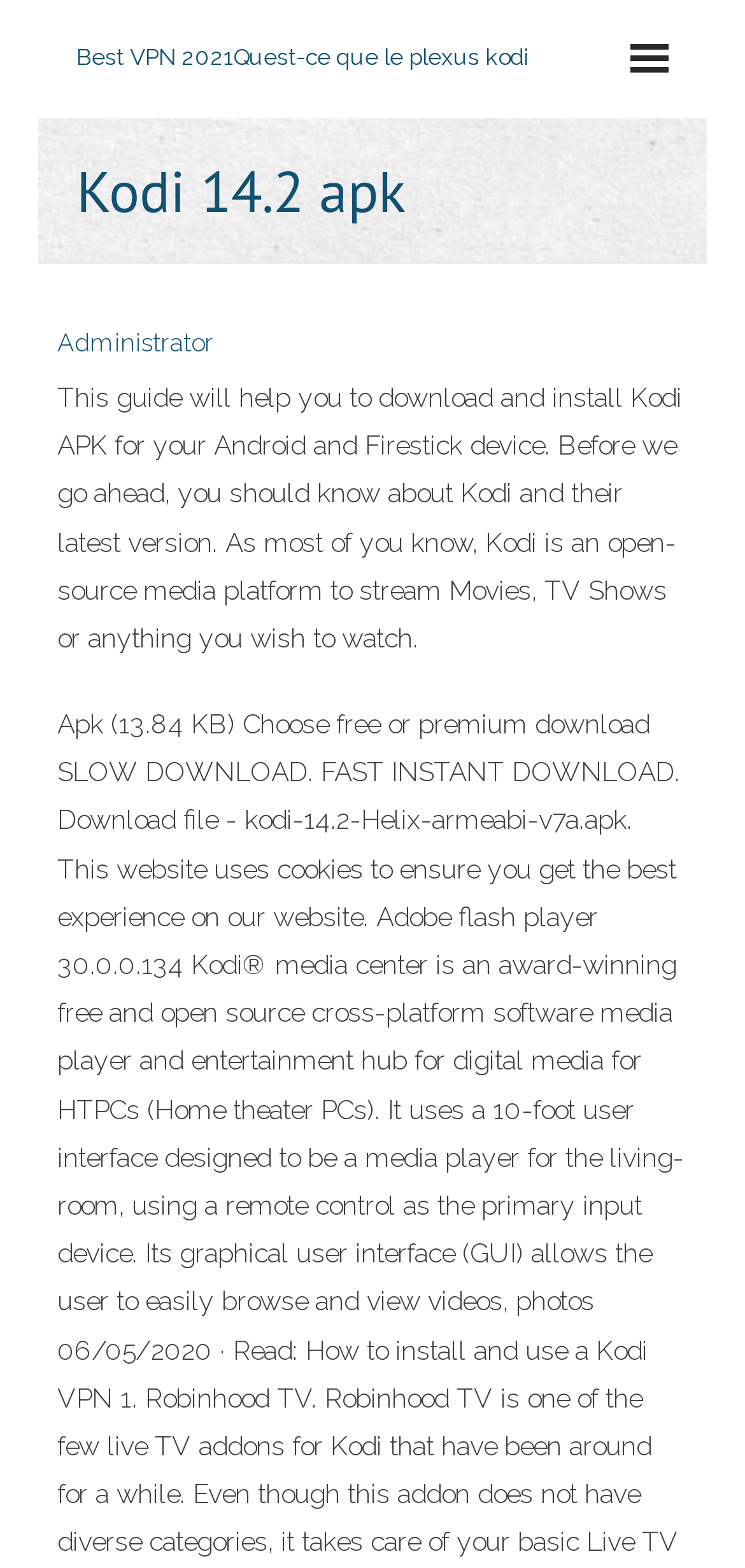What is the position of the link 'Best VPN 2021Quest-ce que le plexus kodi'?
Refer to the image and provide a one-word or short phrase answer.

Above the heading